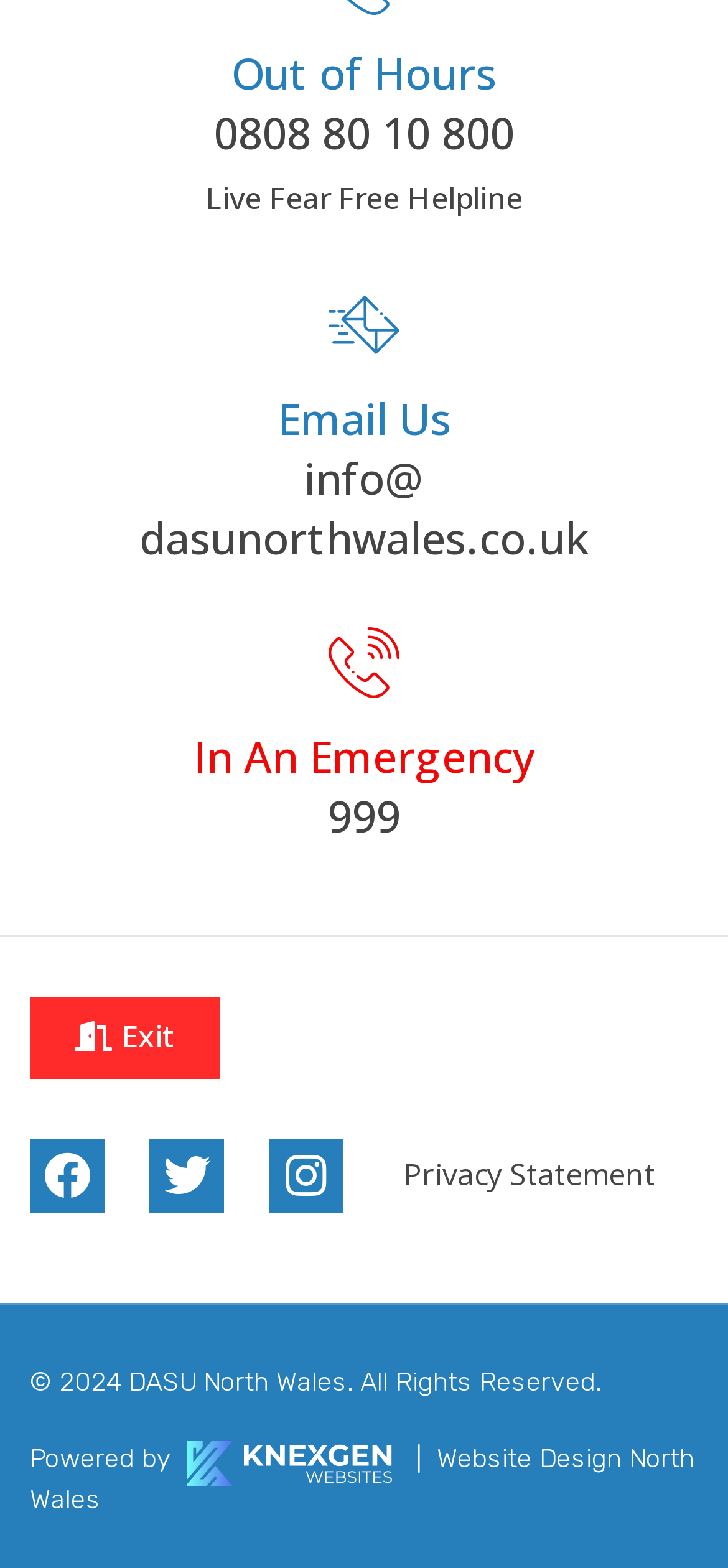Please find the bounding box for the UI element described by: "Website Design North Wales".

[0.041, 0.92, 0.954, 0.967]